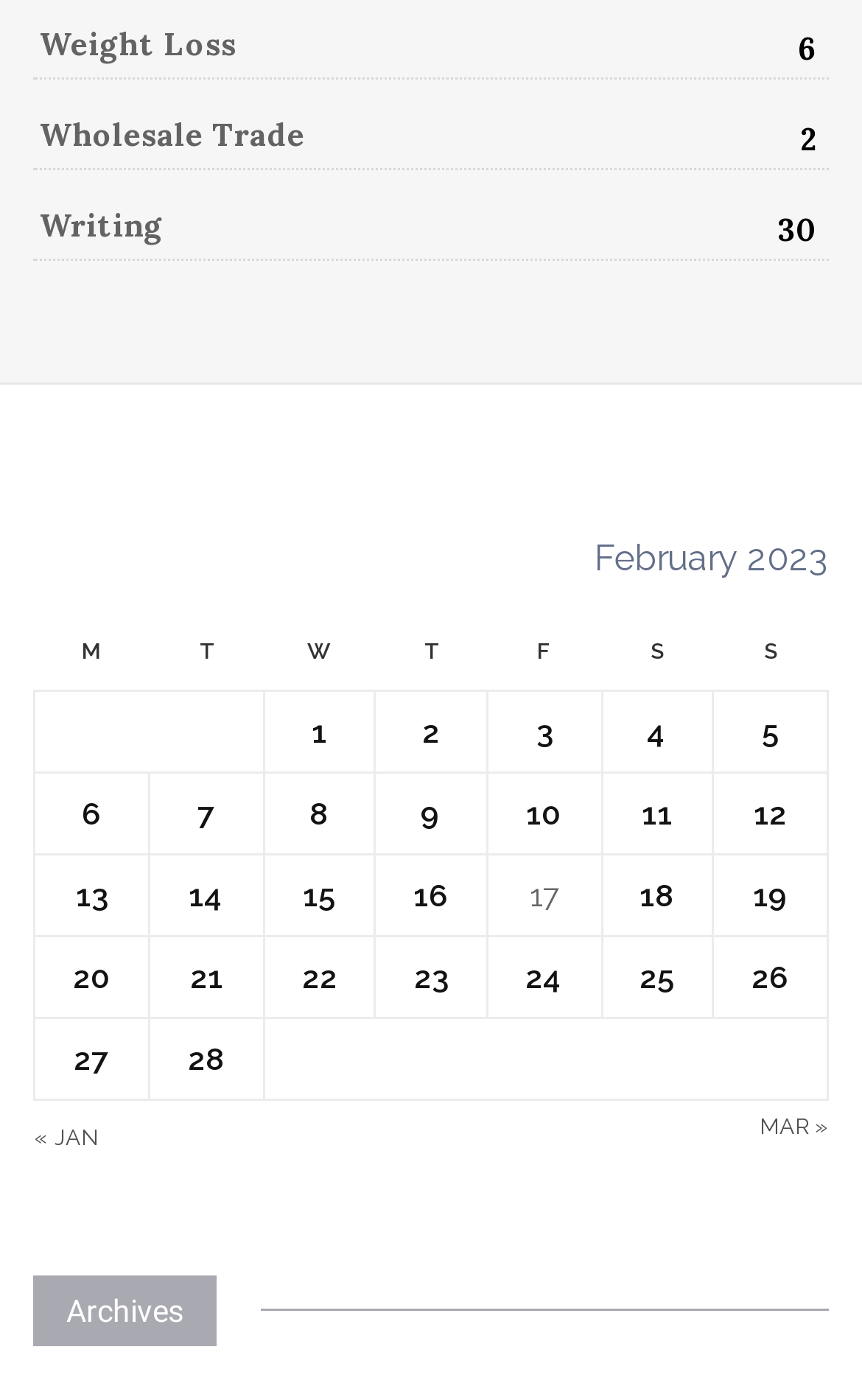Locate the bounding box coordinates of the clickable element to fulfill the following instruction: "View posts published on February 1, 2023". Provide the coordinates as four float numbers between 0 and 1 in the format [left, top, right, bottom].

[0.362, 0.51, 0.38, 0.535]